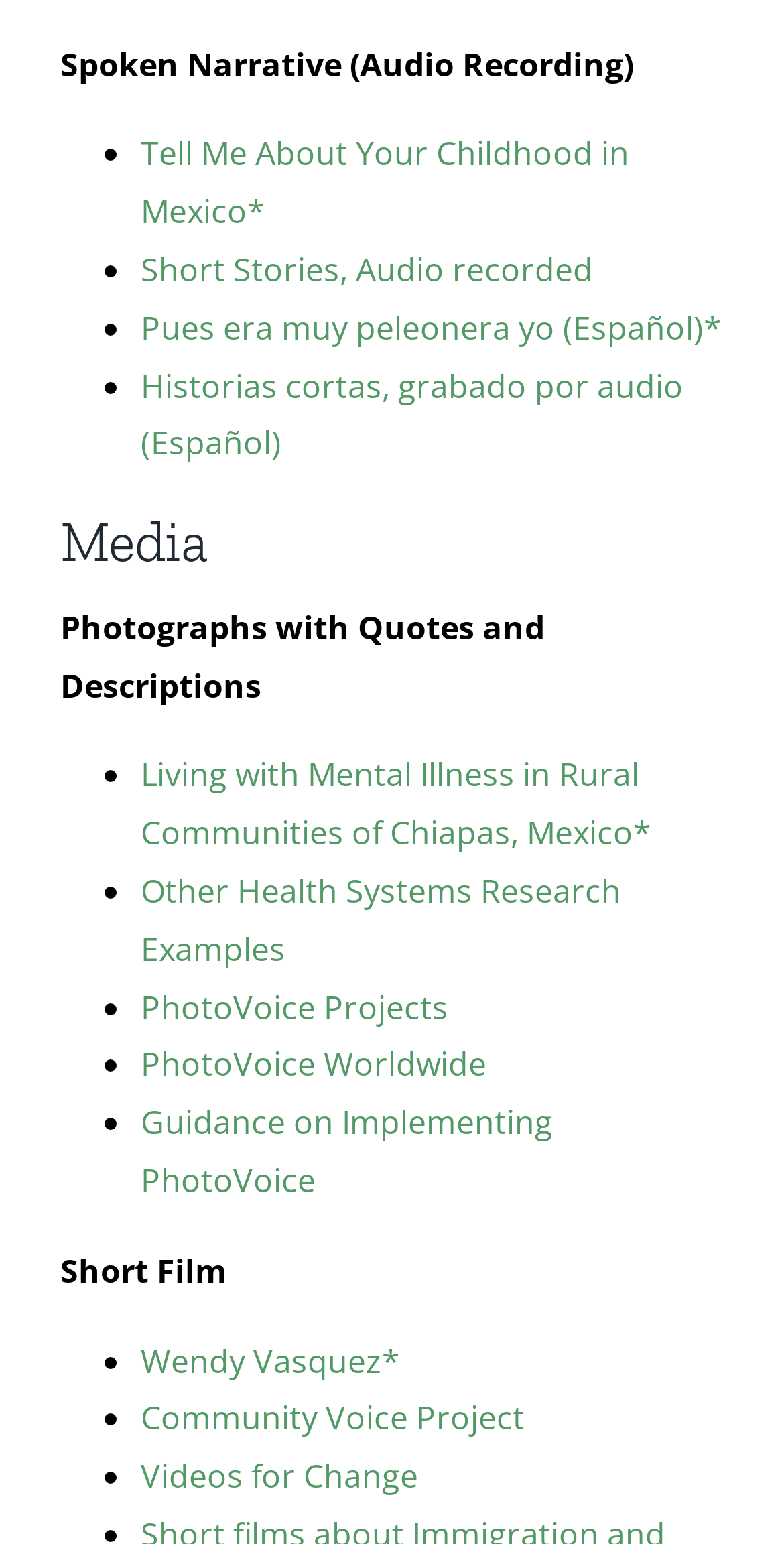Can you show the bounding box coordinates of the region to click on to complete the task described in the instruction: "Learn about Media"?

[0.077, 0.327, 0.923, 0.375]